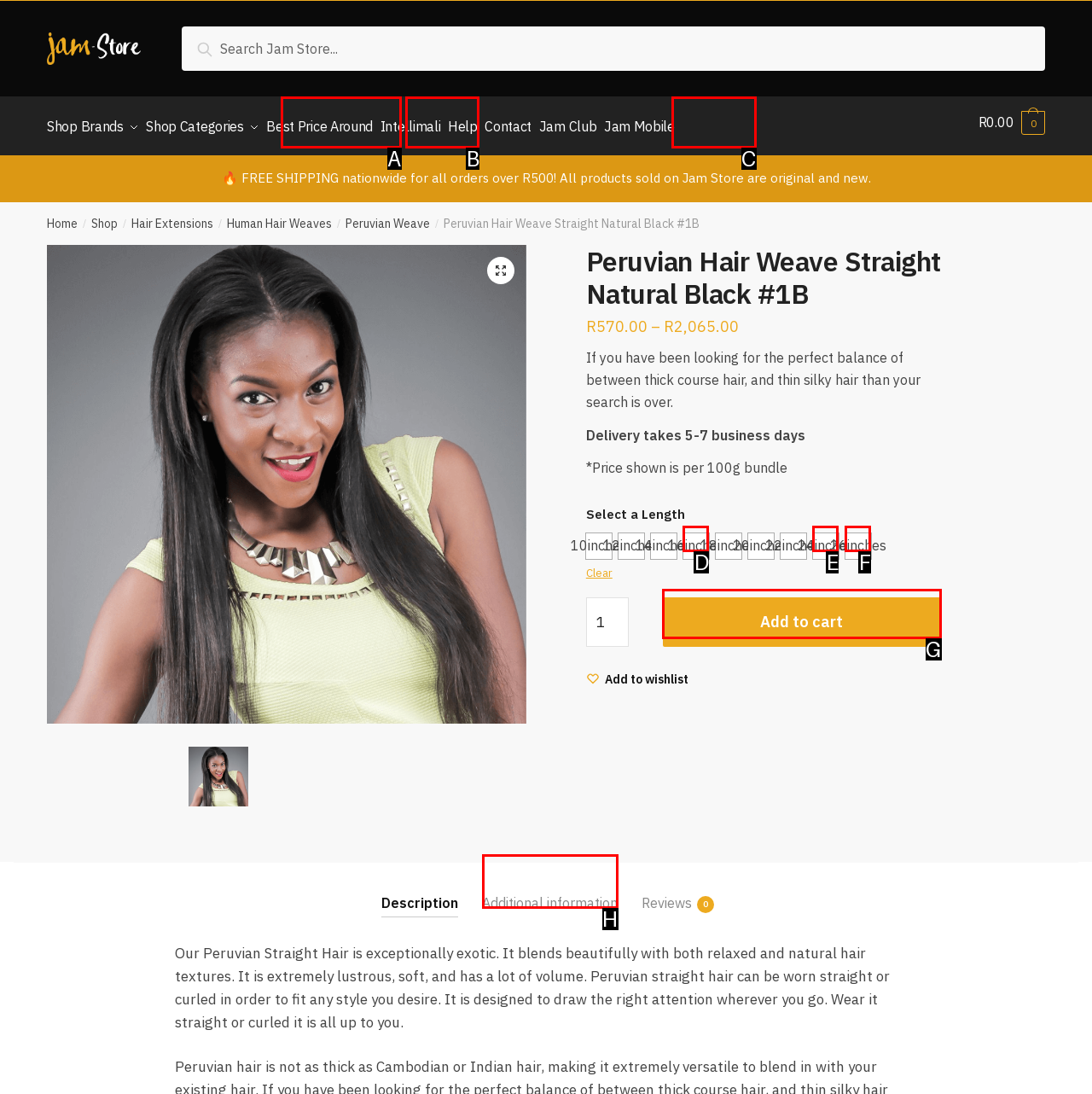Identify the HTML element that matches the description: Careers
Respond with the letter of the correct option.

None